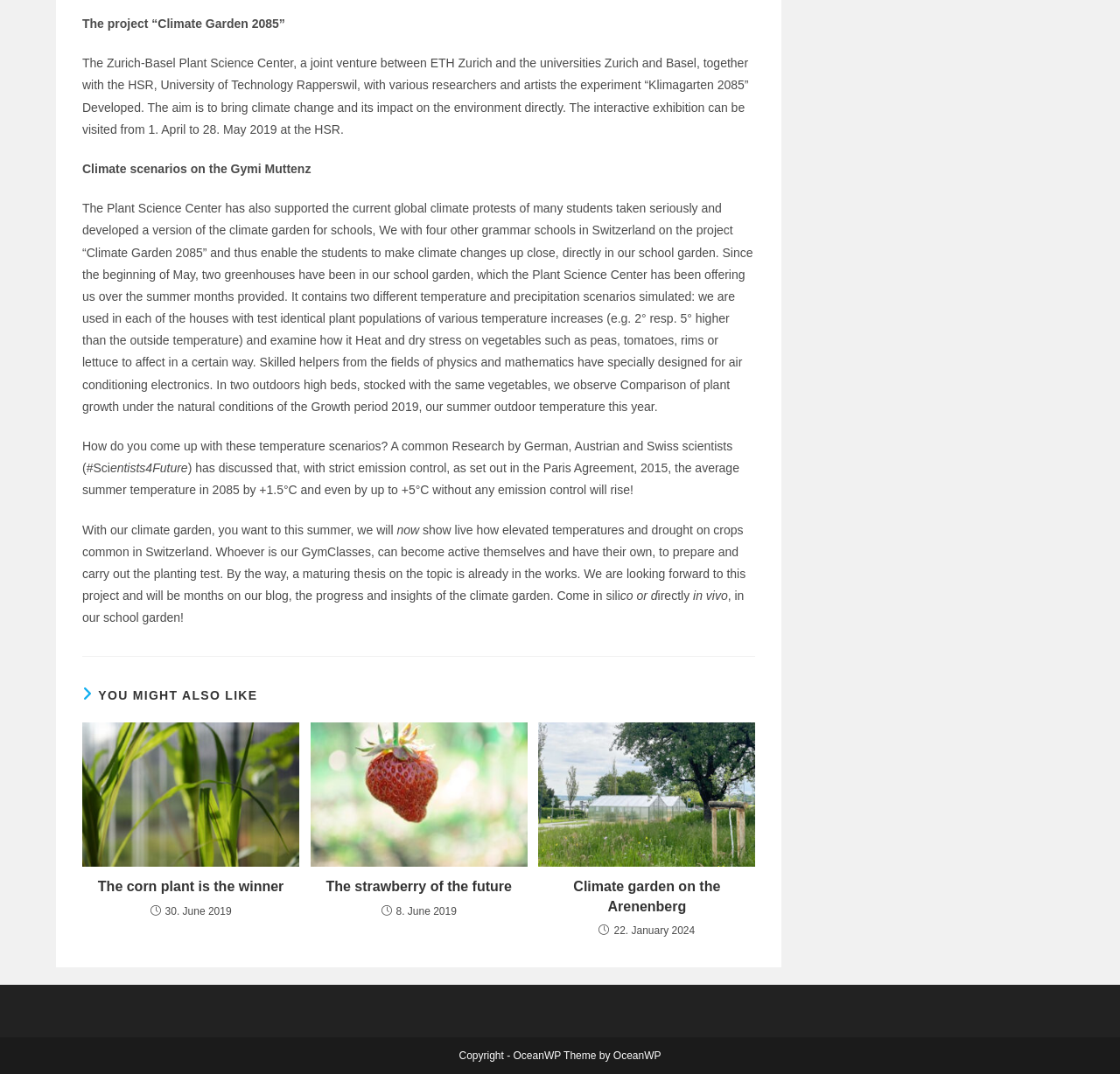How many temperature scenarios are simulated in the greenhouses?
Refer to the image and provide a detailed answer to the question.

According to the text, 'It contains two different temperature and precipitation scenarios simulated: we are used in each of the houses with test identical plant populations of various temperature increases (e.g. 2° resp. 5° higher than the outside temperature) and examine how it Heat and dry stress on vegetables such as peas, tomatoes, rims or lettuce to affect in a certain way.' This implies that there are two temperature scenarios simulated in the greenhouses.